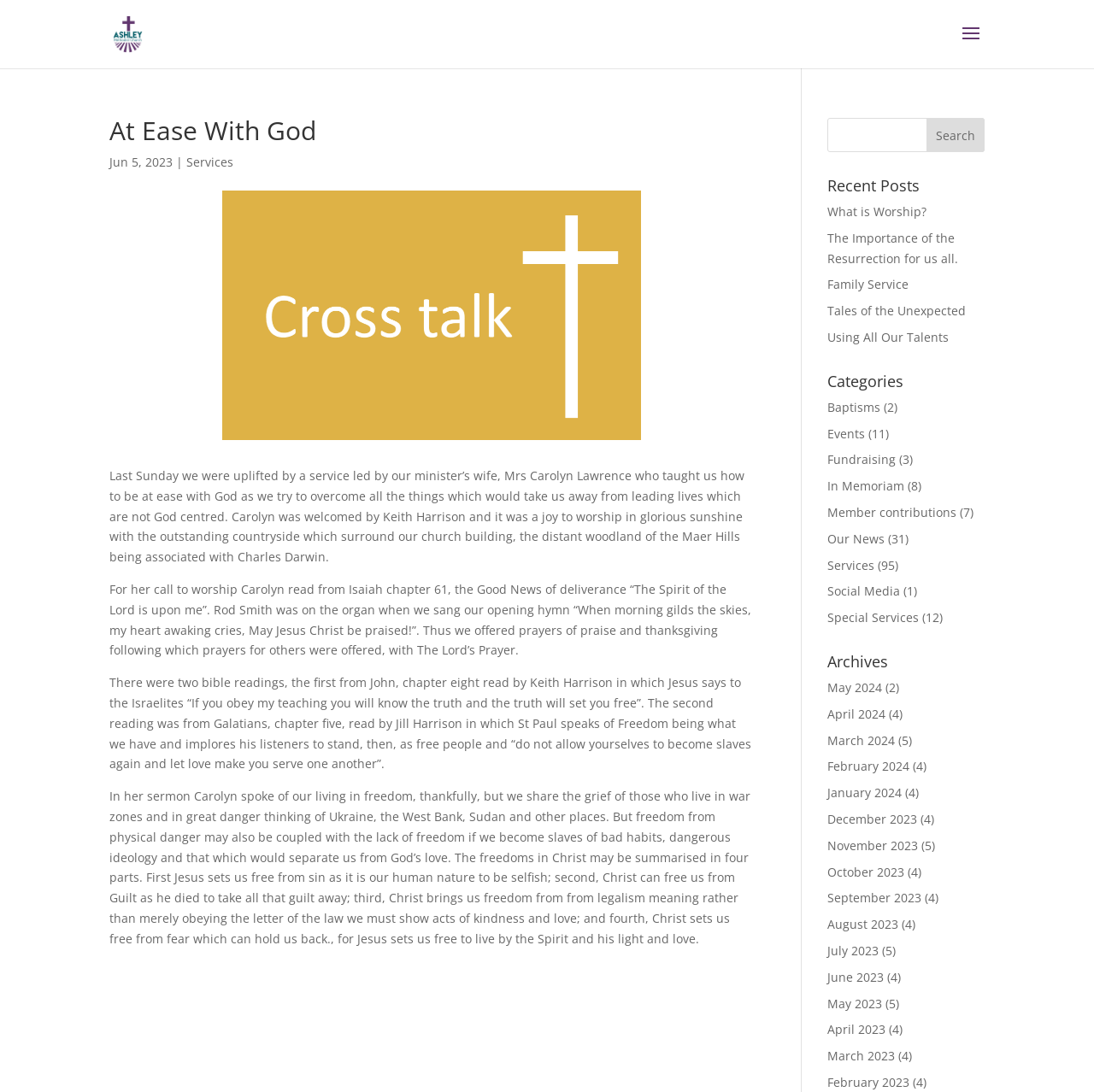Can you identify the bounding box coordinates of the clickable region needed to carry out this instruction: 'View the services led by Mrs Carolyn Lawrence'? The coordinates should be four float numbers within the range of 0 to 1, stated as [left, top, right, bottom].

[0.17, 0.141, 0.213, 0.156]